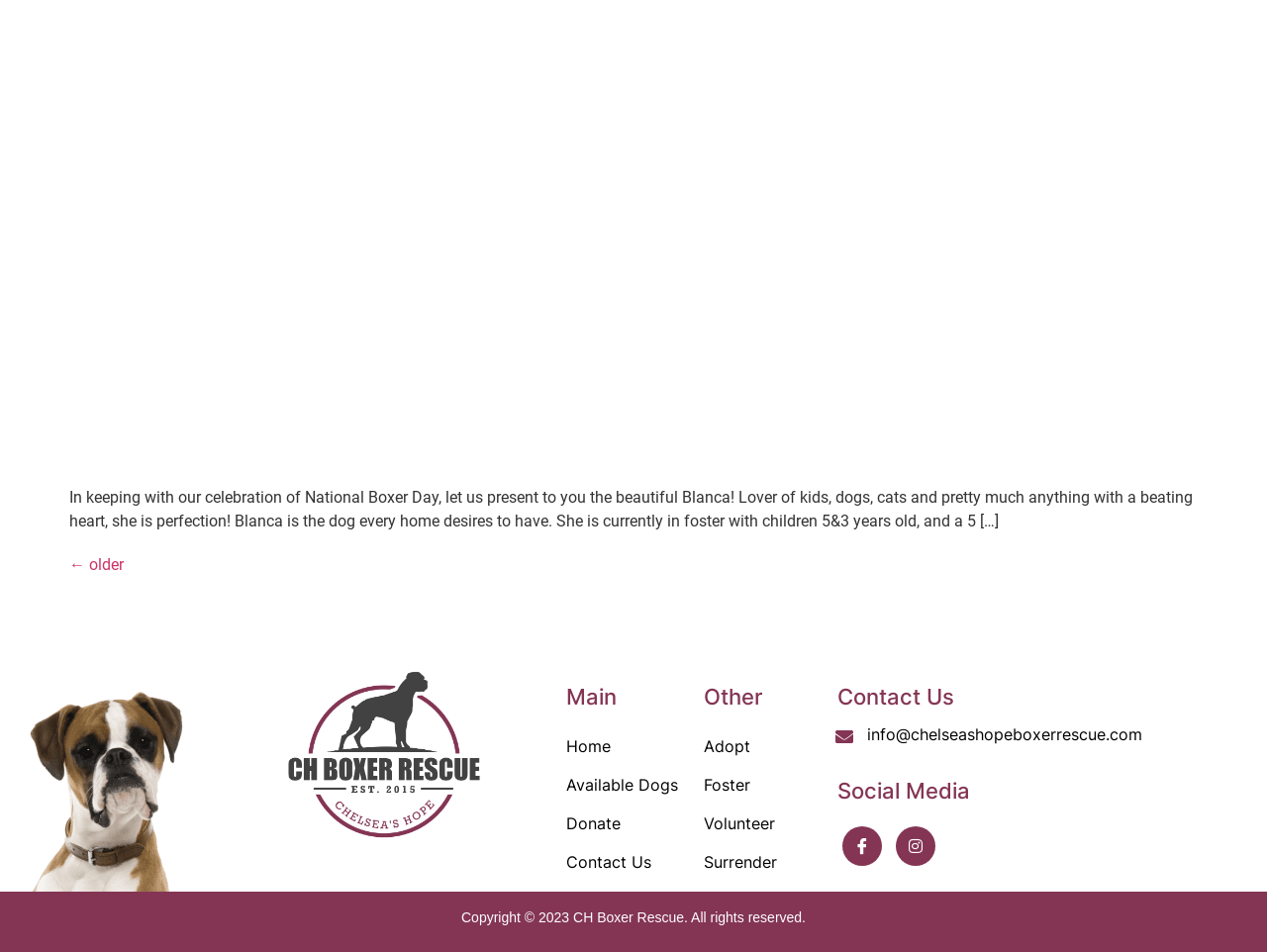Provide a brief response using a word or short phrase to this question:
What is the name of the dog being described?

Blanca